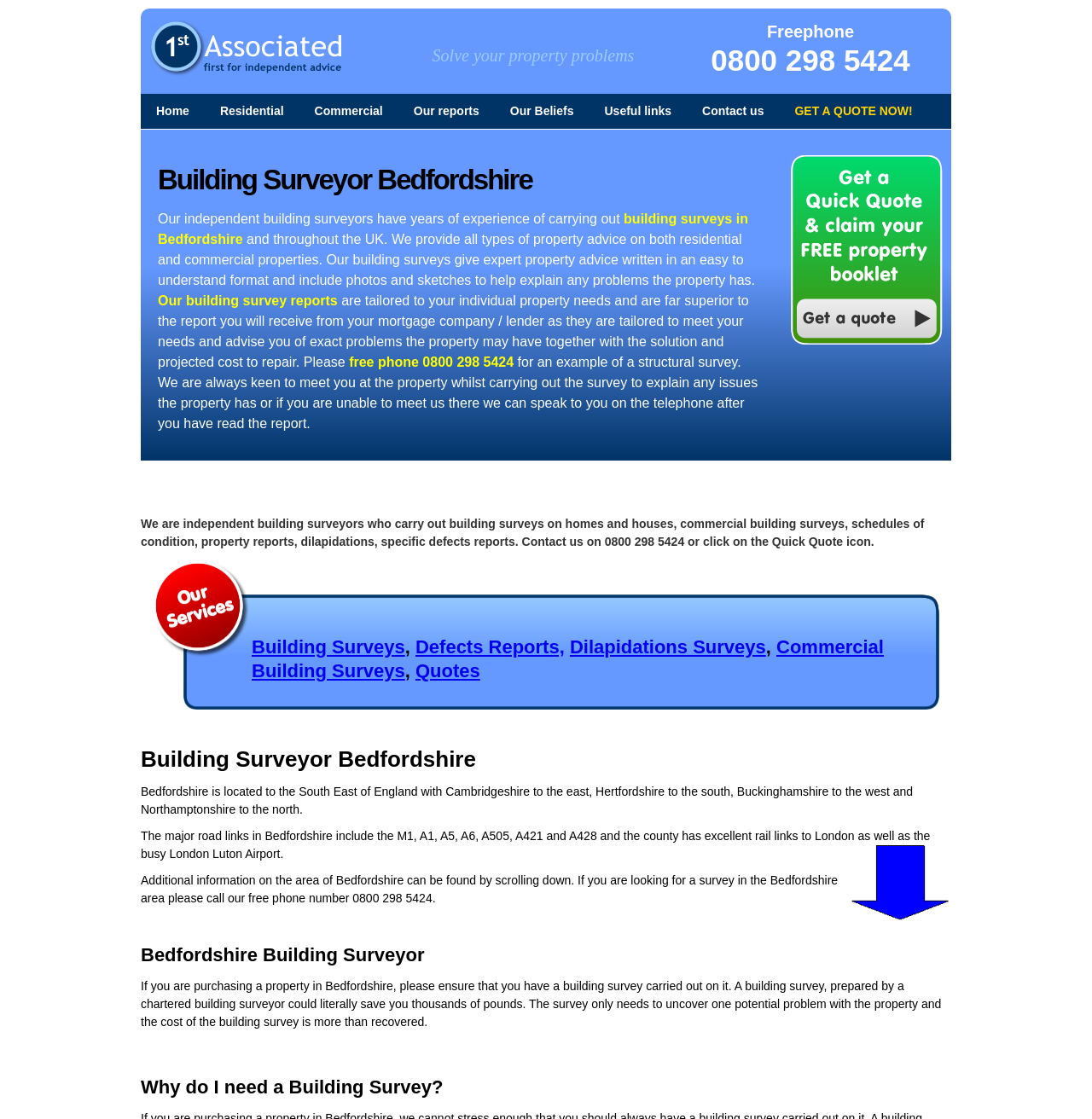Locate the bounding box coordinates of the element I should click to achieve the following instruction: "Get a quote now".

[0.714, 0.084, 0.85, 0.115]